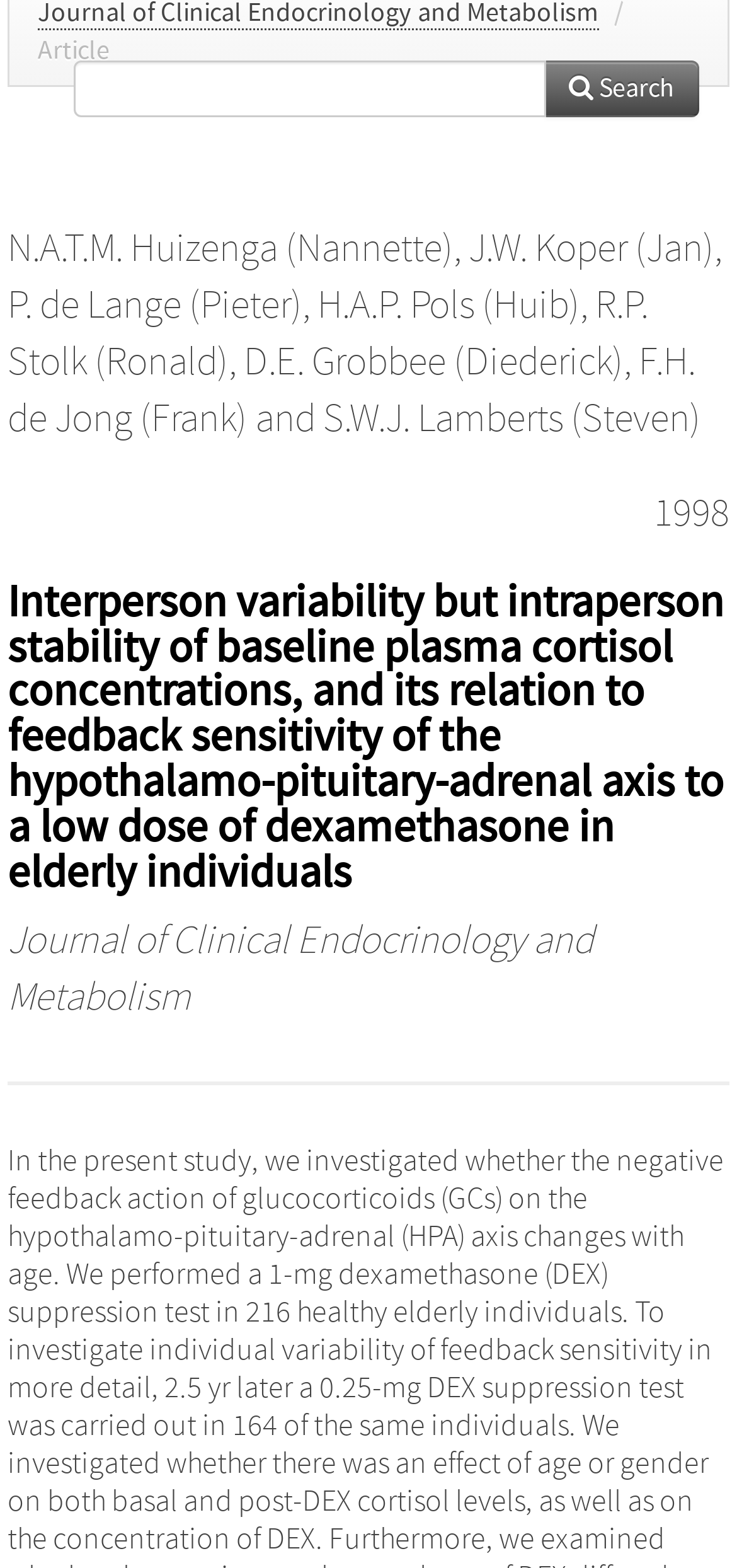For the following element description, predict the bounding box coordinates in the format (top-left x, top-left y, bottom-right x, bottom-right y). All values should be floating point numbers between 0 and 1. Description: F.H. de Jong (Frank)

[0.01, 0.217, 0.944, 0.282]